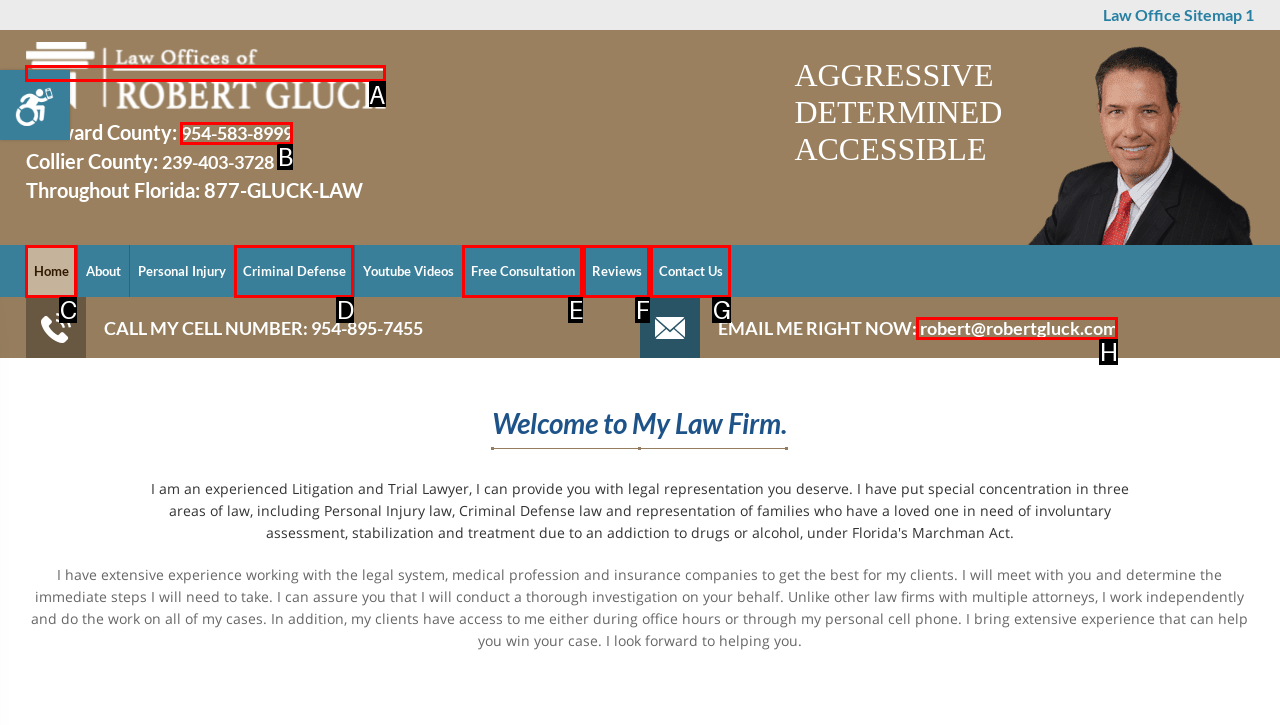Please indicate which HTML element should be clicked to fulfill the following task: Click the 'Law Offices Of Robert Gluck' link. Provide the letter of the selected option.

A